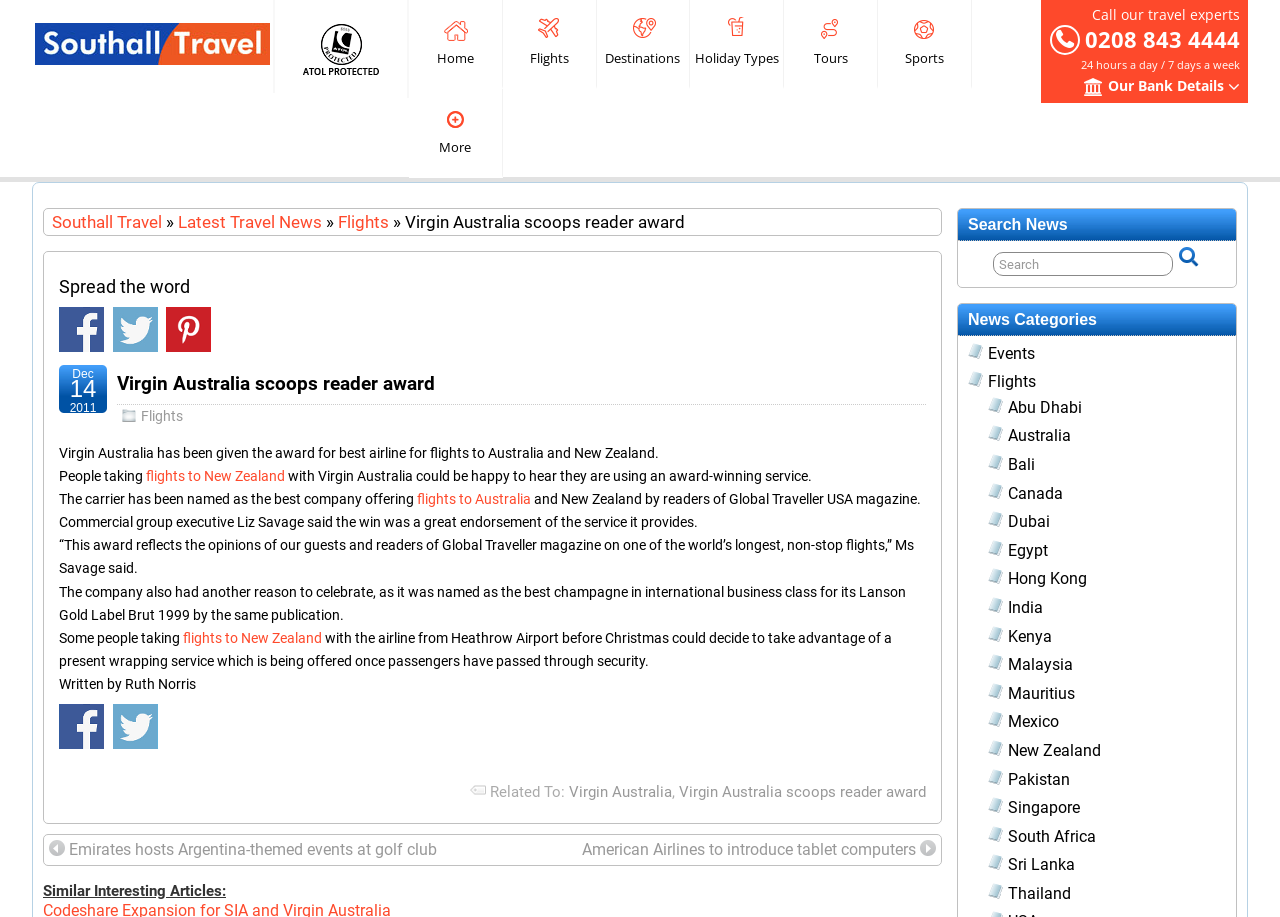Using the element description: "Kenya", determine the bounding box coordinates. The coordinates should be in the format [left, top, right, bottom], with values between 0 and 1.

[0.788, 0.683, 0.822, 0.704]